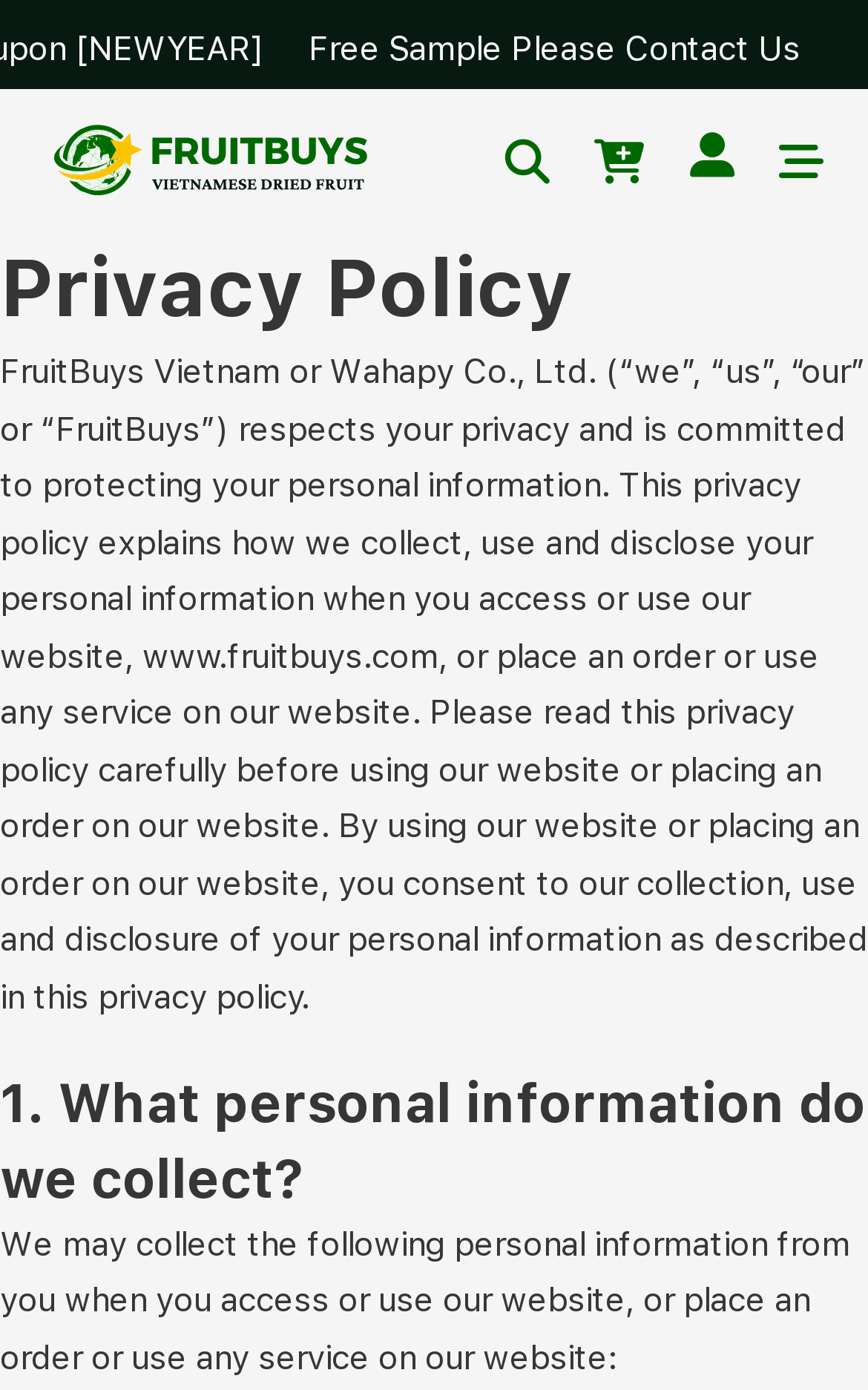Given the element description, predict the bounding box coordinates in the format (top-left x, top-left y, bottom-right x, bottom-right y), using floating point numbers between 0 and 1: alt="FruitBuys Vietnam"

[0.051, 0.08, 0.436, 0.152]